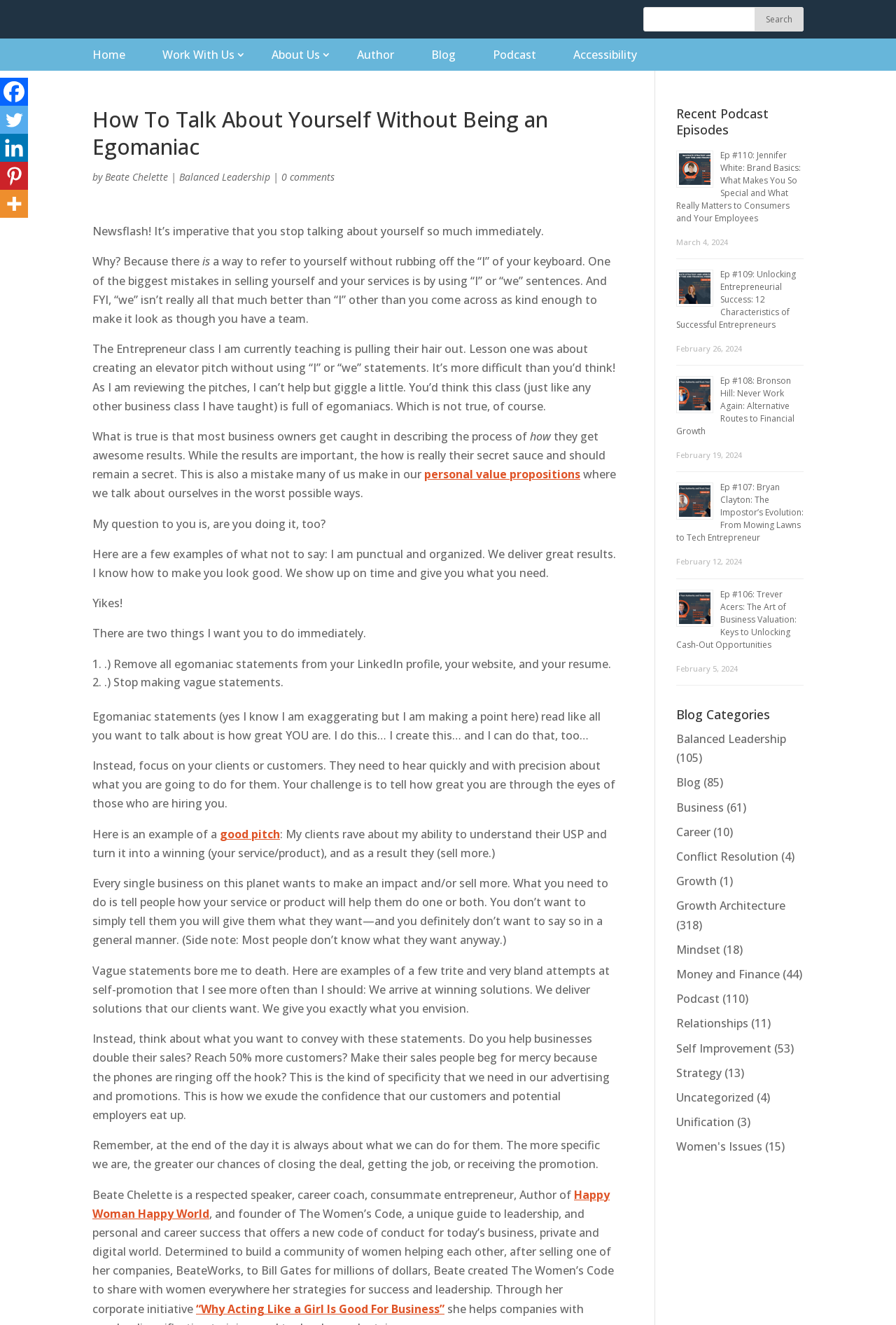Provide a single word or phrase answer to the question: 
What is the author's advice for creating an elevator pitch?

Focus on clients